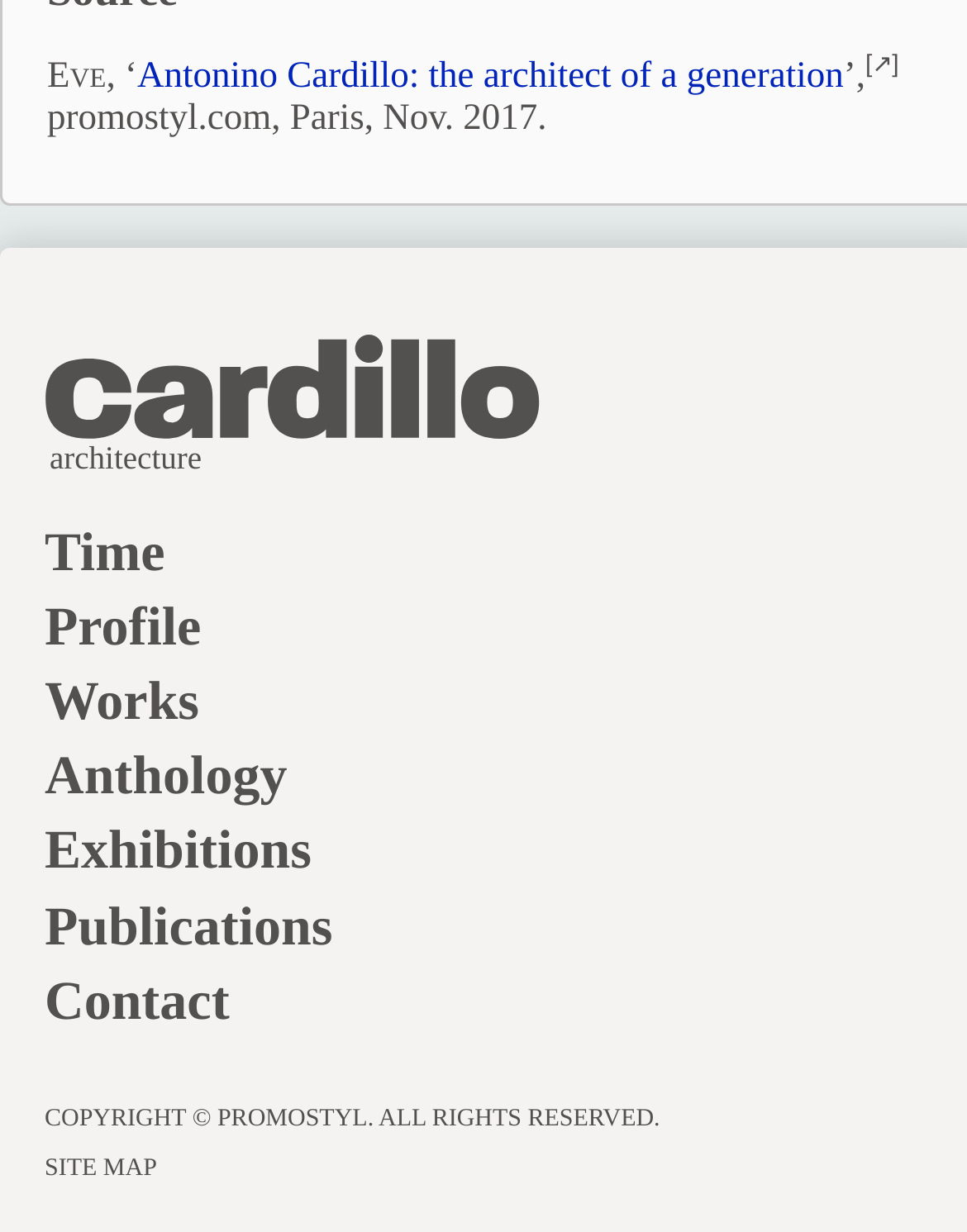Identify the bounding box coordinates of the region I need to click to complete this instruction: "go to the exhibitions page".

[0.046, 0.665, 0.322, 0.715]